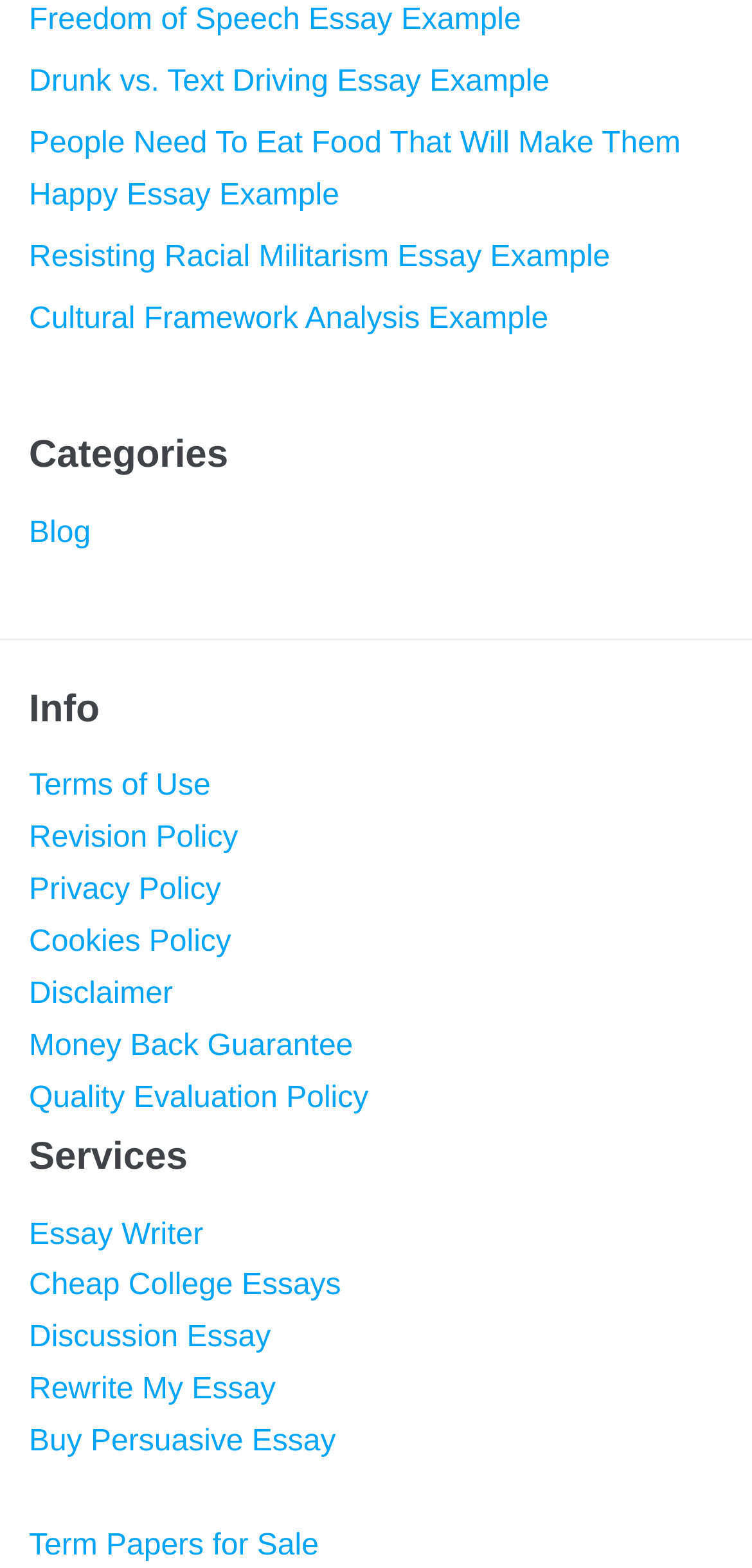What is the purpose of the 'Services' section?
Please give a detailed and elaborate answer to the question.

The 'Services' section contains links to different writing services, such as 'Essay Writer', 'Cheap College Essays', and 'Rewrite My Essay', which suggests that the purpose of this section is to provide writing services to users.